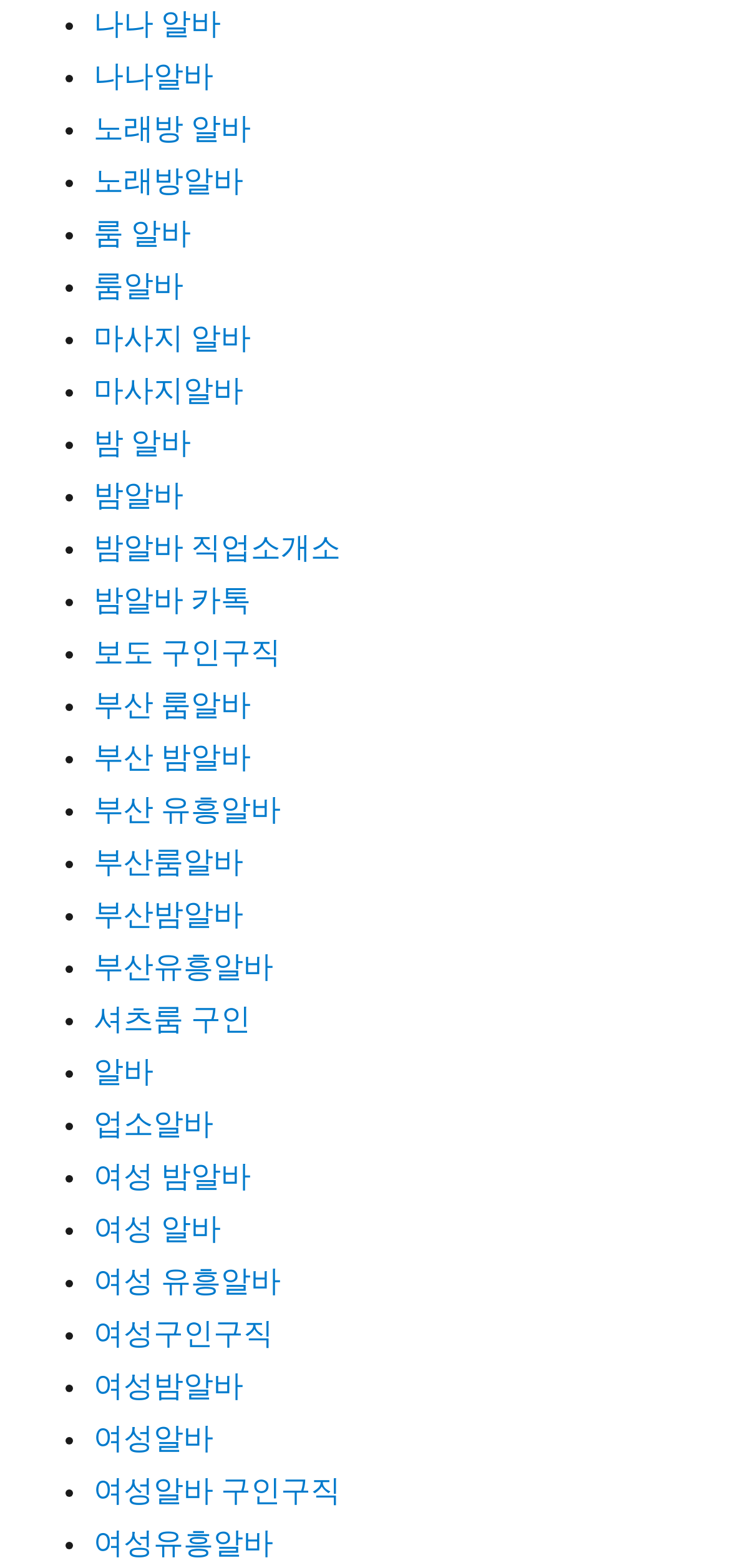Answer the question with a brief word or phrase:
How many links are on this webpage?

44